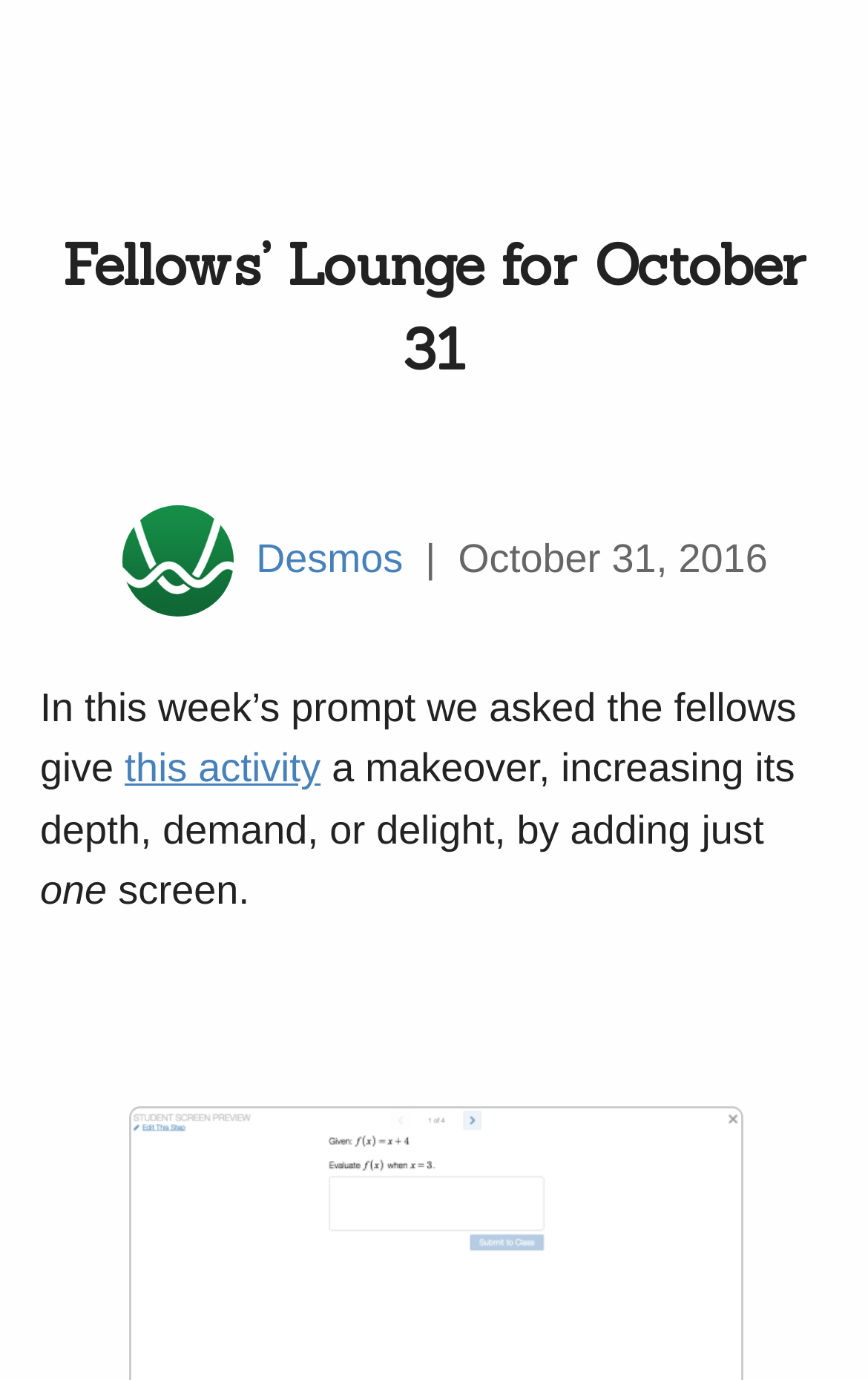Please determine the primary heading and provide its text.

Fellows’ Lounge for October 31